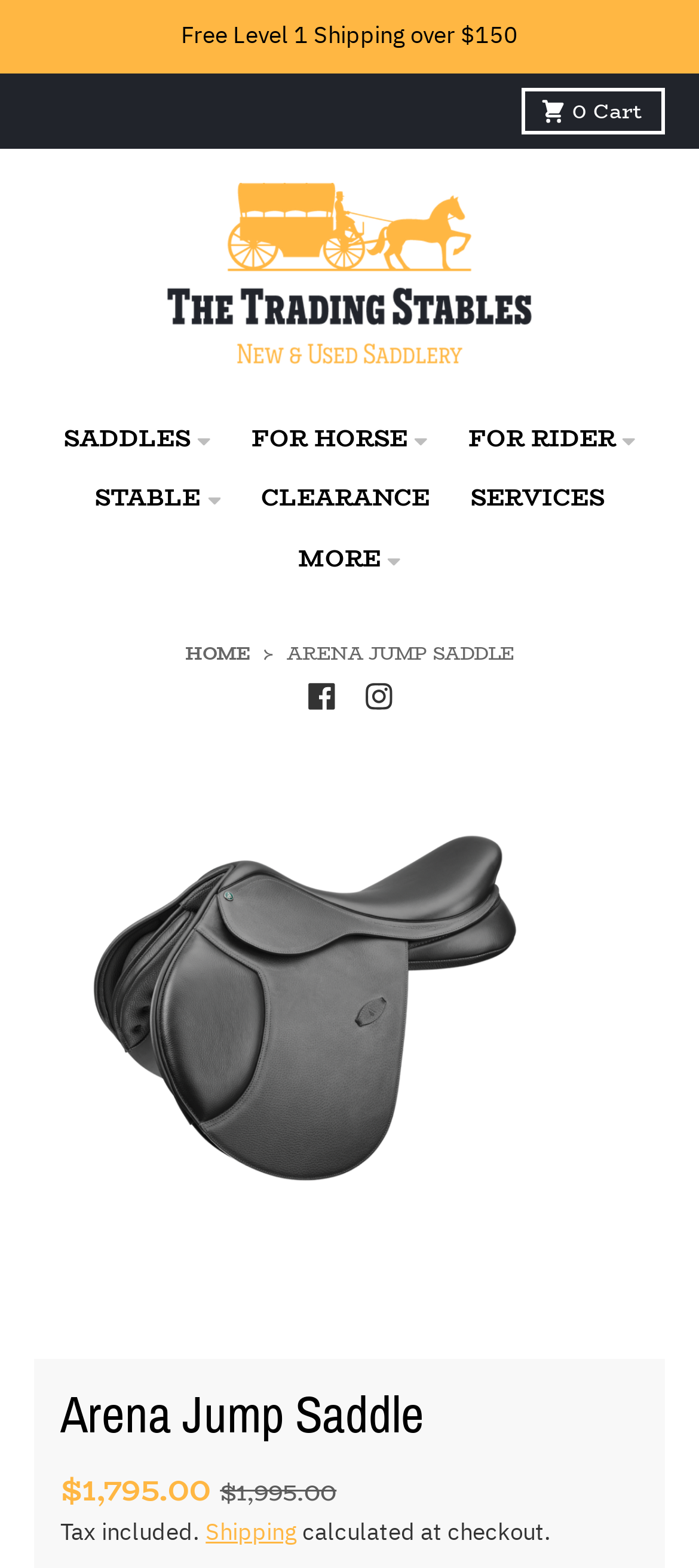What is the shipping policy?
Examine the screenshot and reply with a single word or phrase.

calculated at checkout